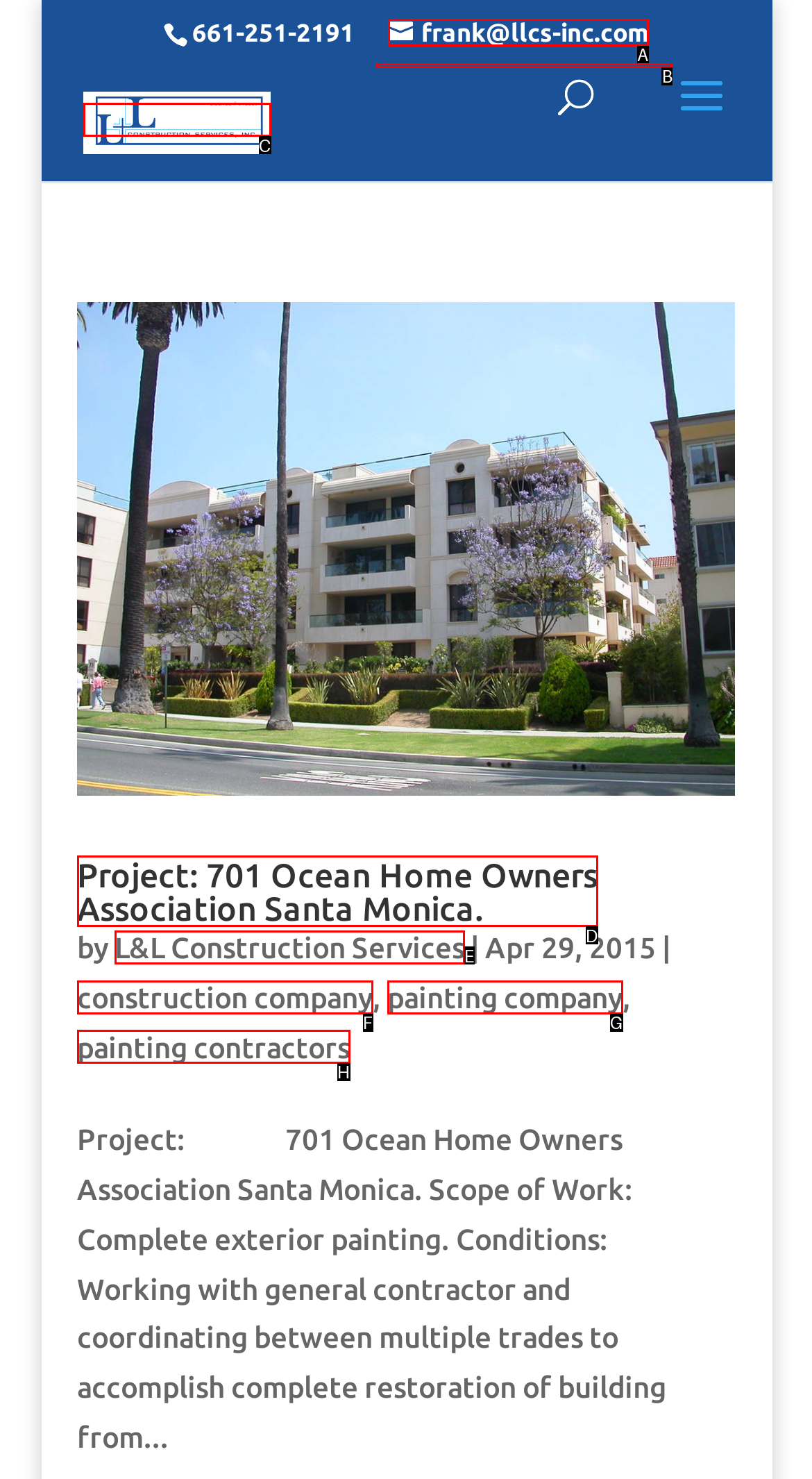Tell me which one HTML element best matches the description: frank@llcs-inc.com Answer with the option's letter from the given choices directly.

A